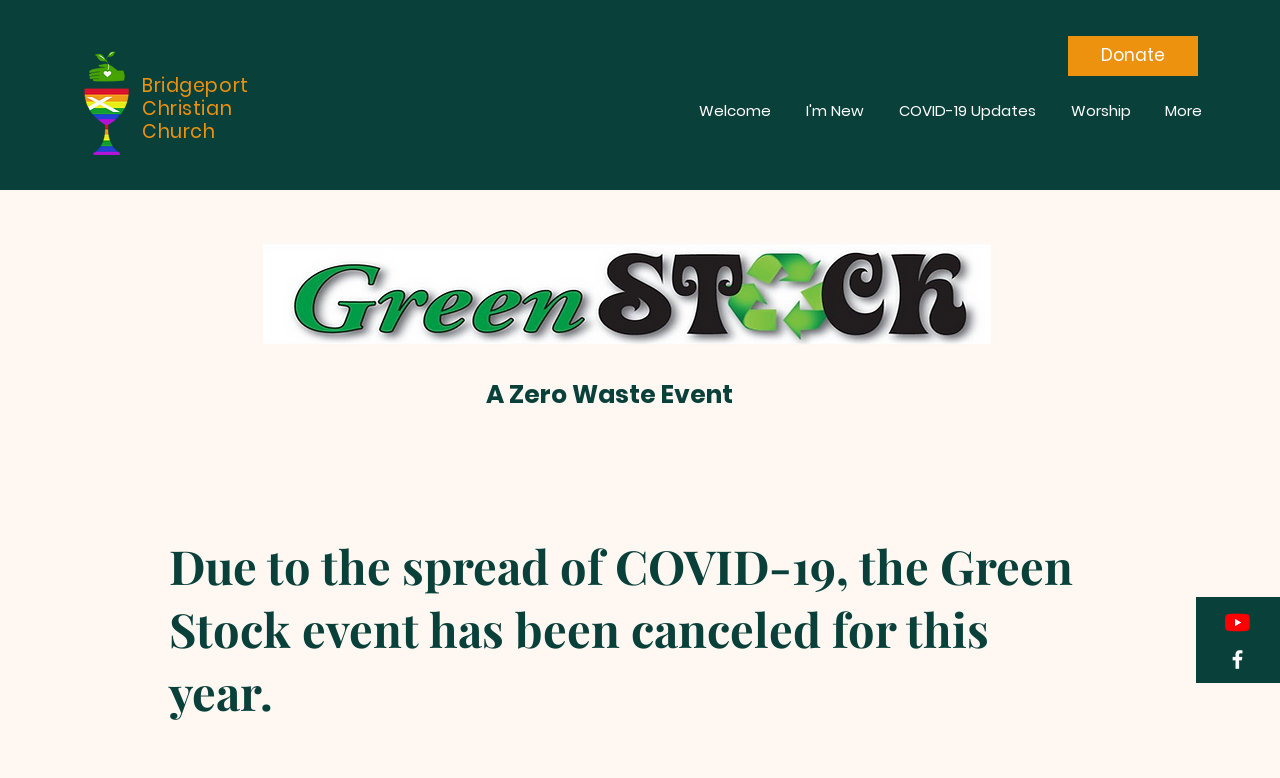Please identify the bounding box coordinates of the element I should click to complete this instruction: 'View the Bridgeport link'. The coordinates should be given as four float numbers between 0 and 1, like this: [left, top, right, bottom].

[0.111, 0.093, 0.194, 0.127]